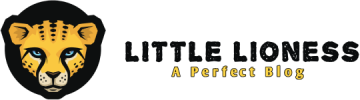What is the color scheme of the logo?
Examine the image and give a concise answer in one word or a short phrase.

Yellow and black